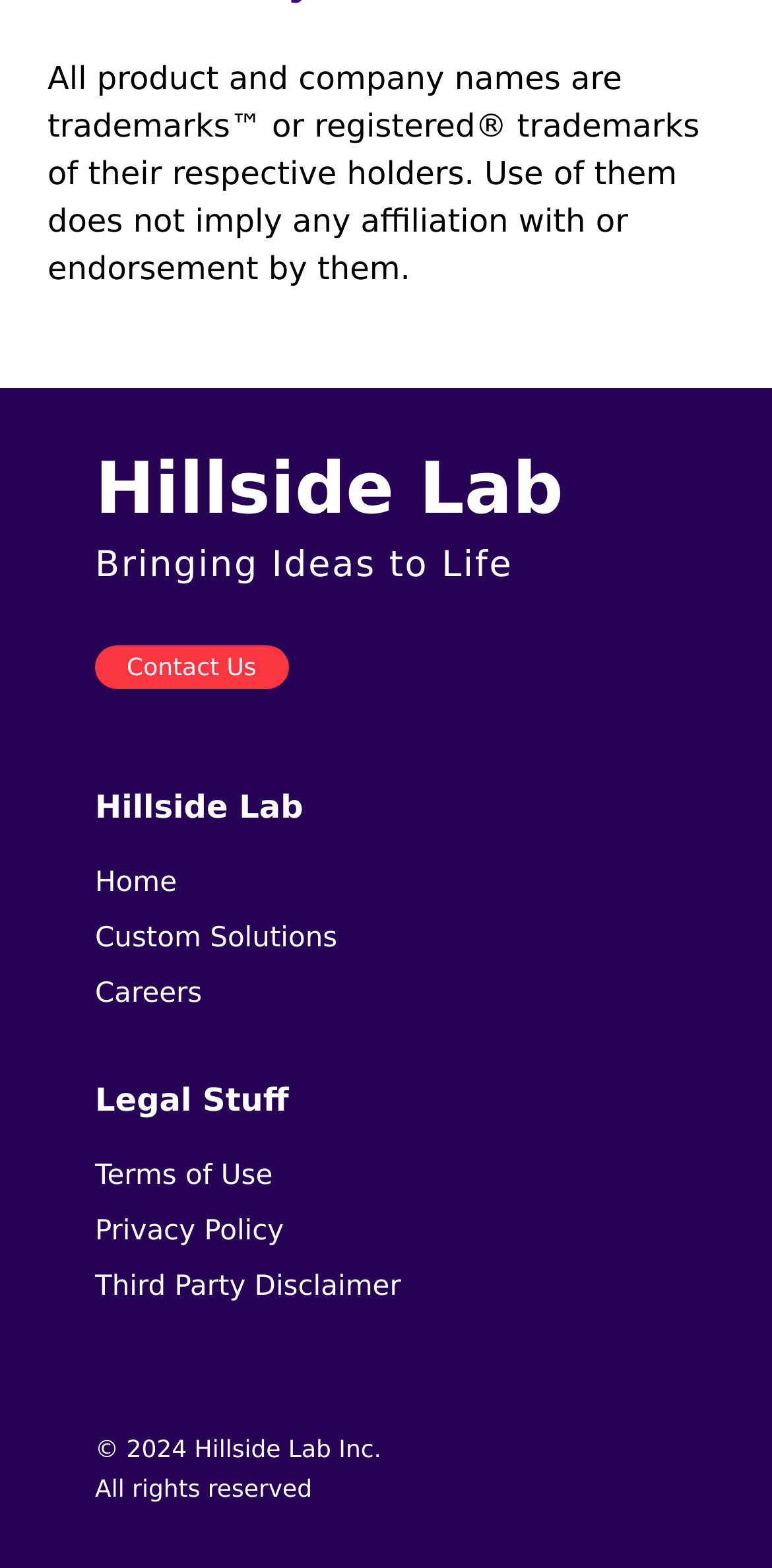What is the purpose of the company?
Based on the visual, give a brief answer using one word or a short phrase.

Bringing Ideas to Life